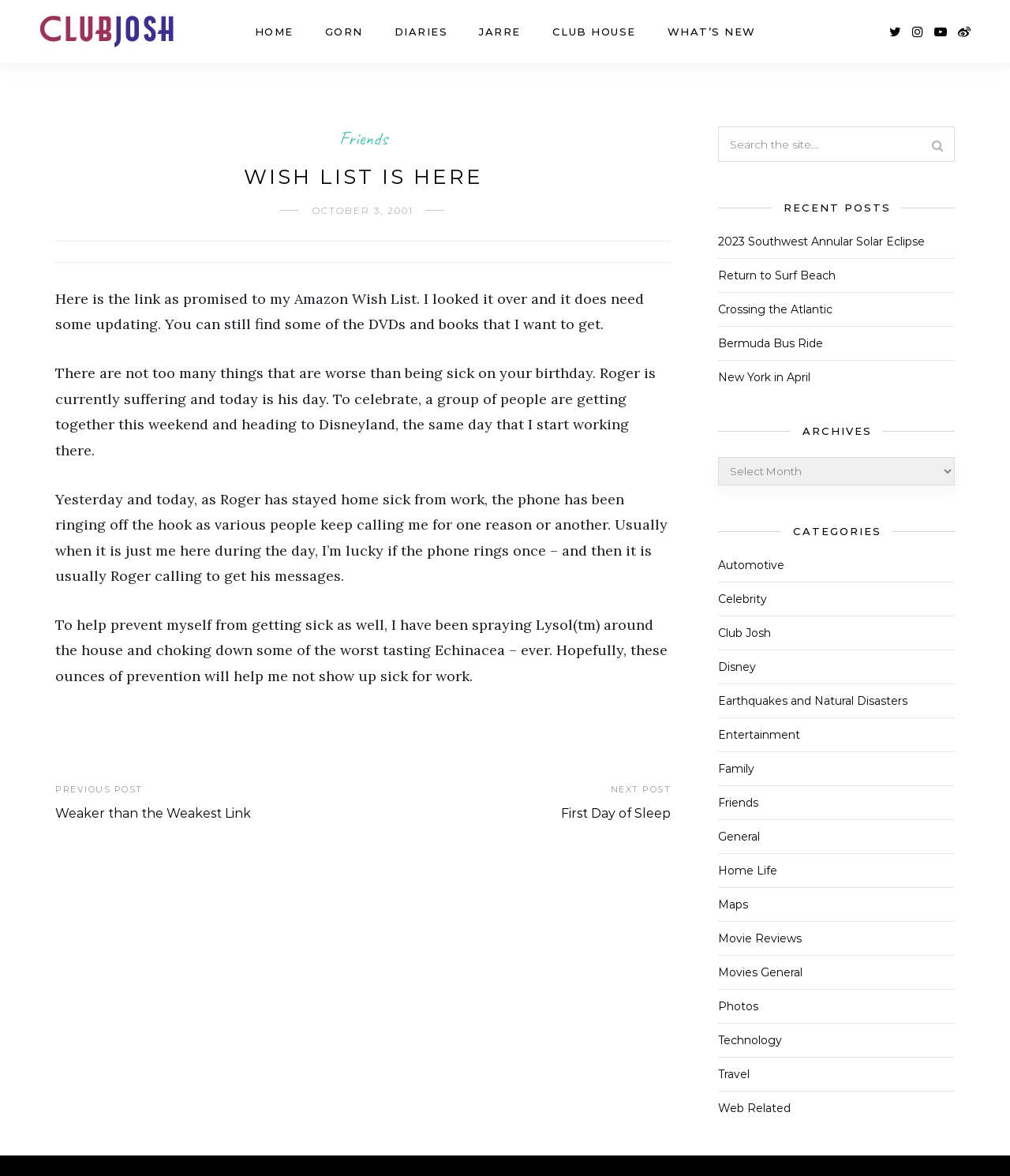Locate the coordinates of the bounding box for the clickable region that fulfills this instruction: "Visit our social profile".

None